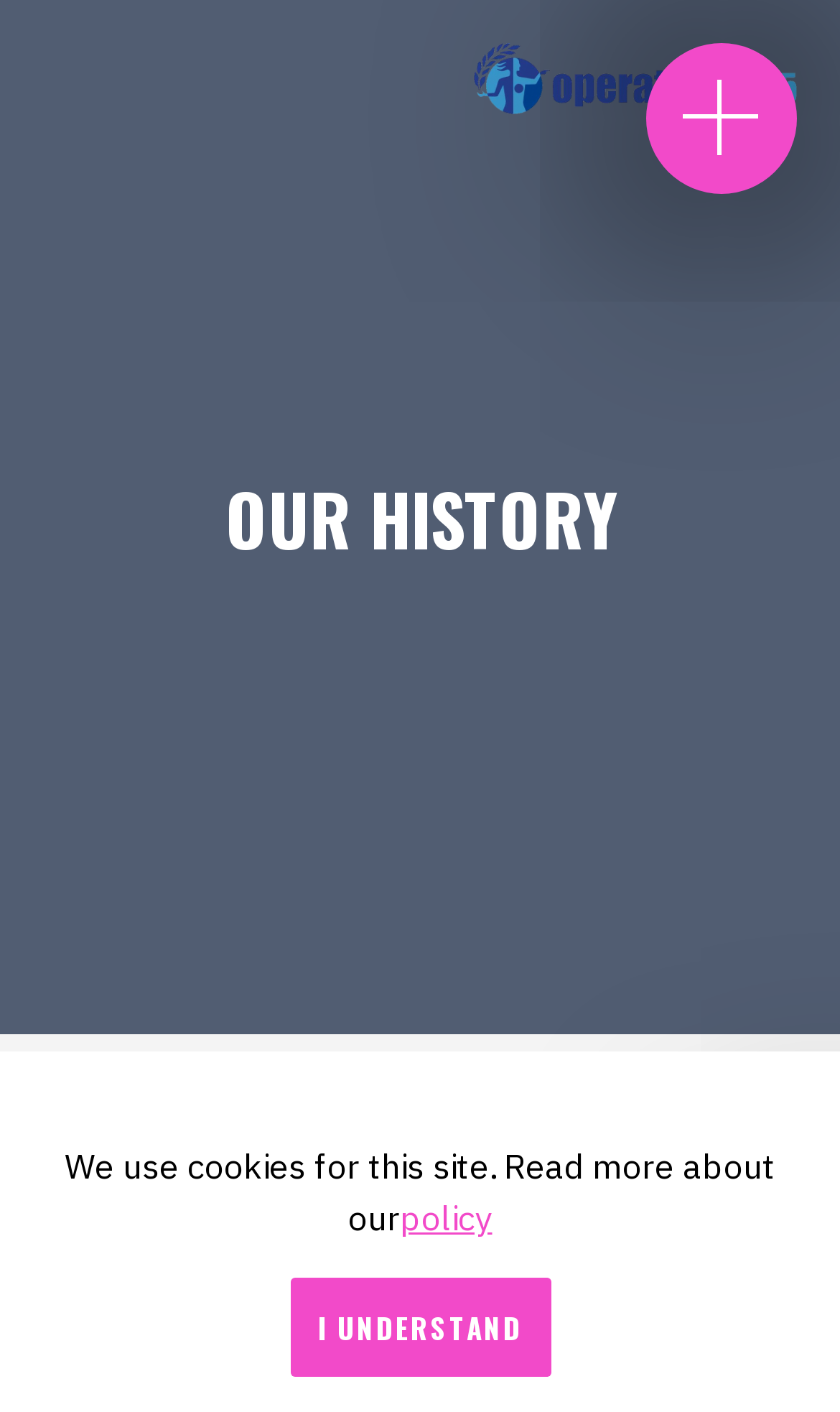How many headings are there on the webpage?
Refer to the image and answer the question using a single word or phrase.

2